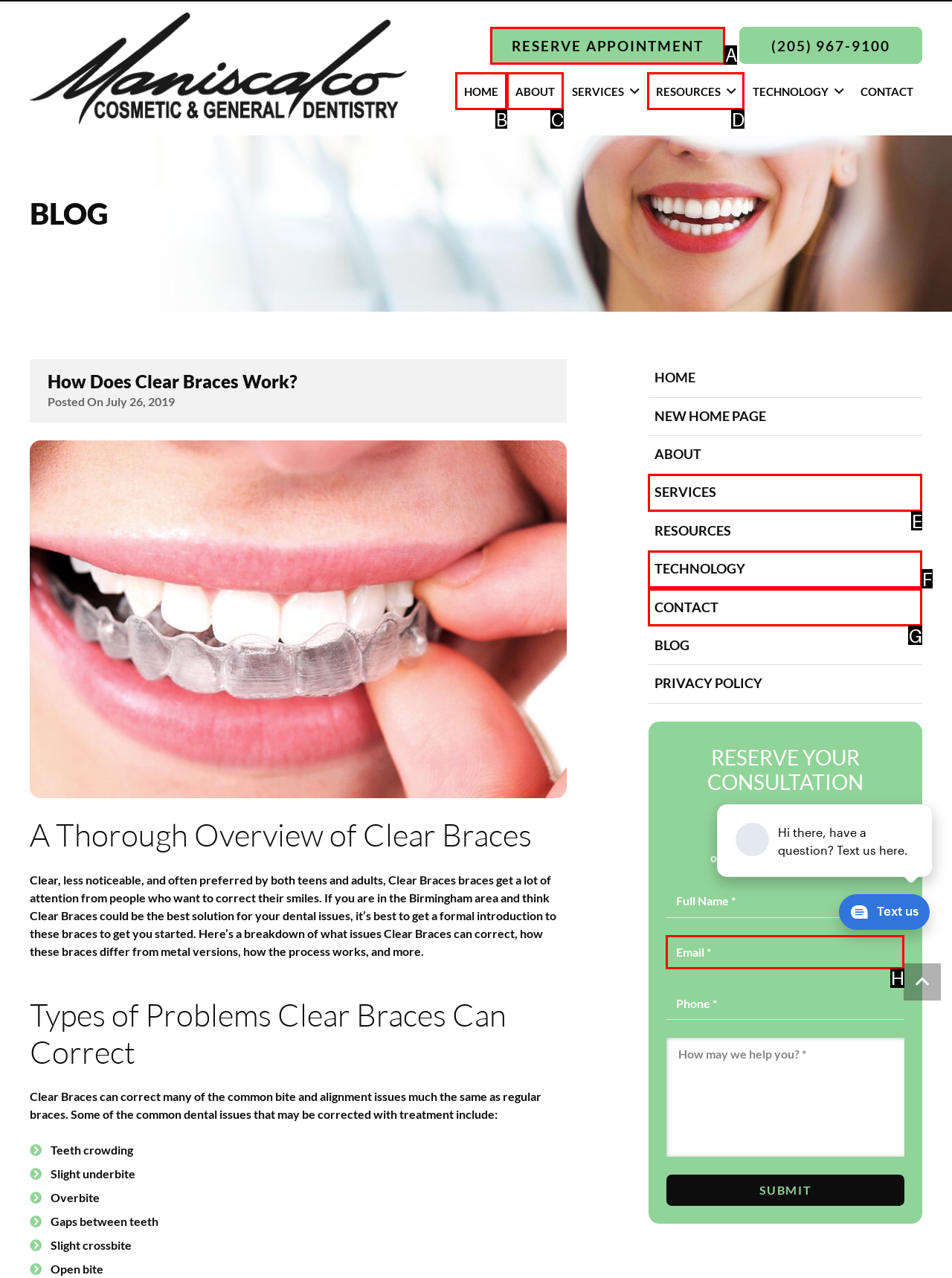Determine which UI element matches this description: Reserve Appointment
Reply with the appropriate option's letter.

A